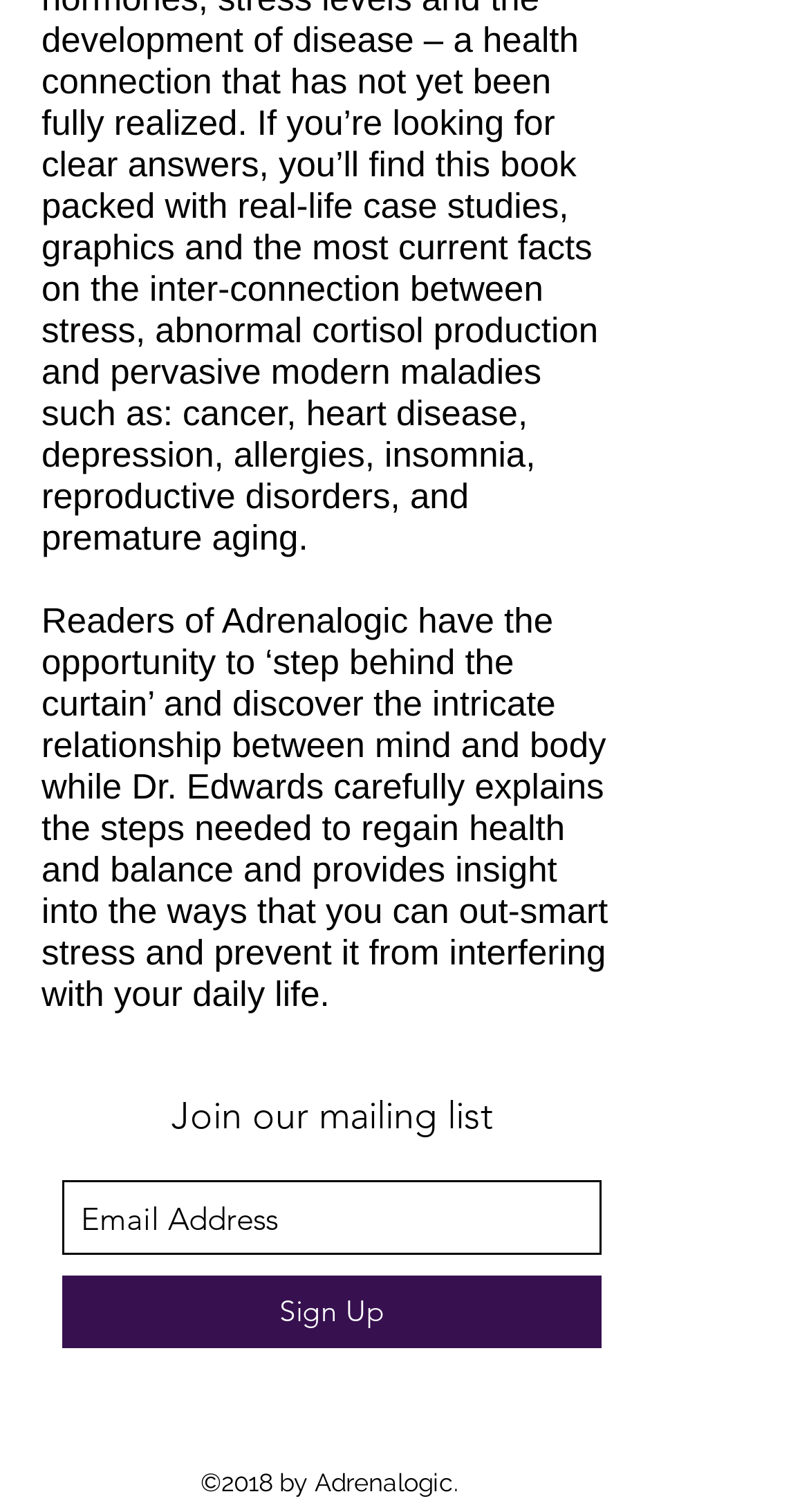How many social media links are available?
Refer to the image and respond with a one-word or short-phrase answer.

3